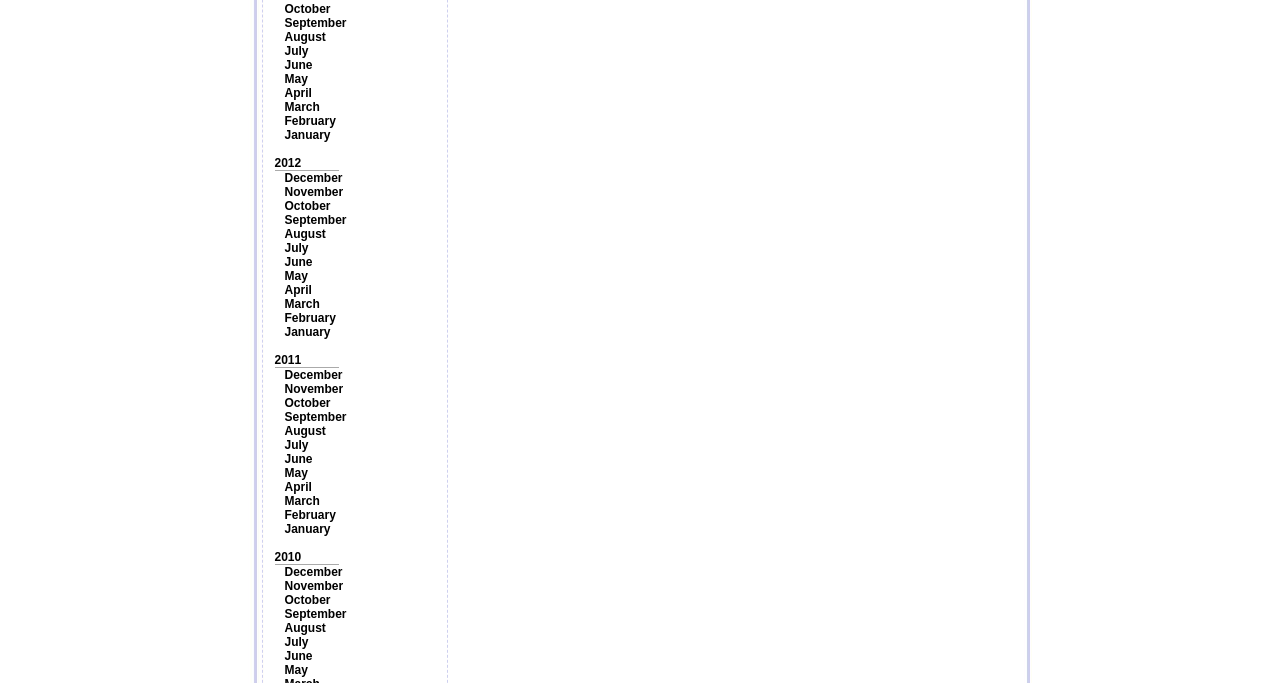Provide your answer in one word or a succinct phrase for the question: 
How many years are listed on the webpage?

3